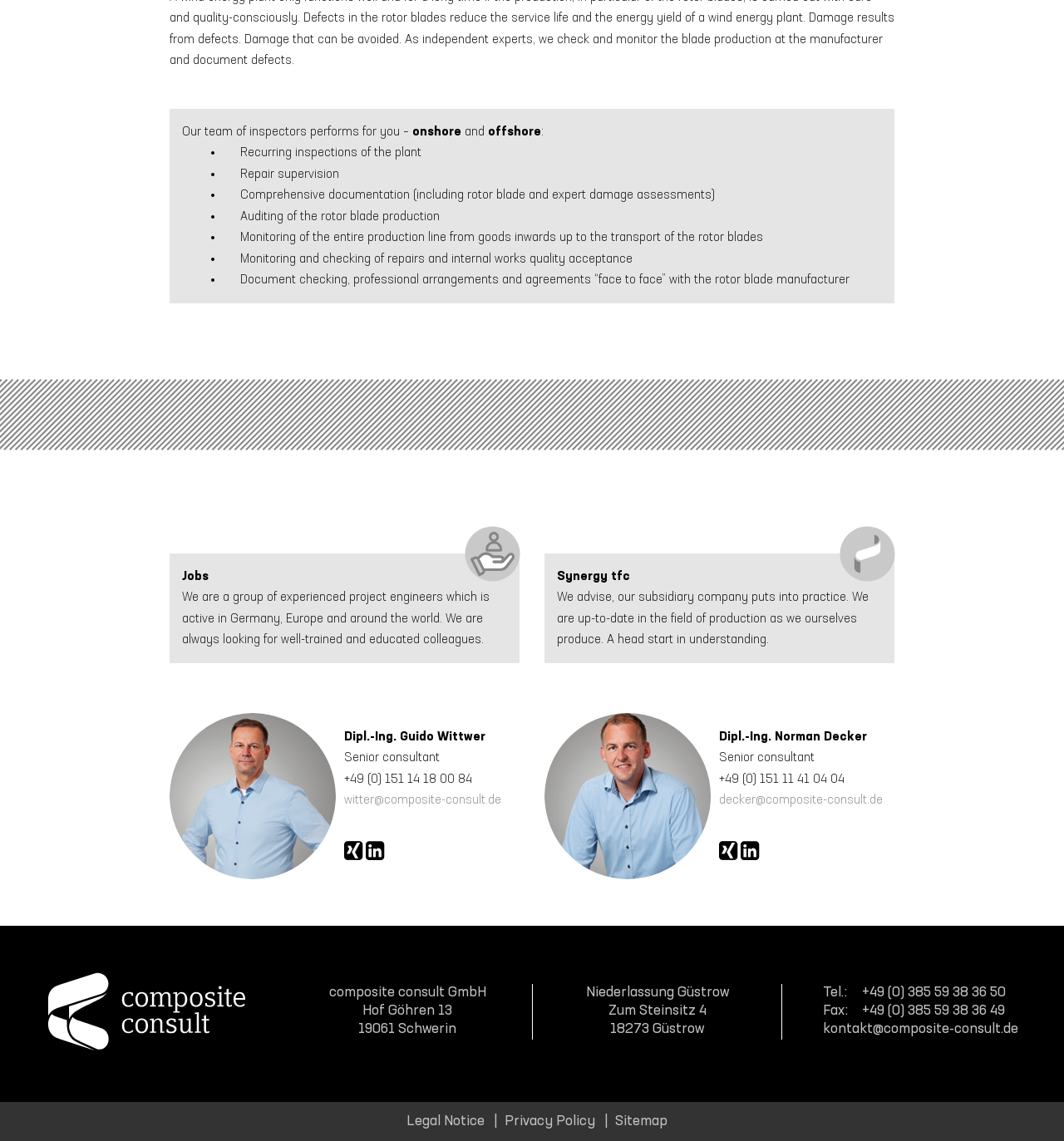What is the company's subsidiary company?
Please answer the question with as much detail as possible using the screenshot.

According to the webpage, the company advises and its subsidiary company, Synergy tfc, puts into practice. This suggests that Synergy tfc is a company that is closely related to the main company and is involved in the implementation of the company's services.